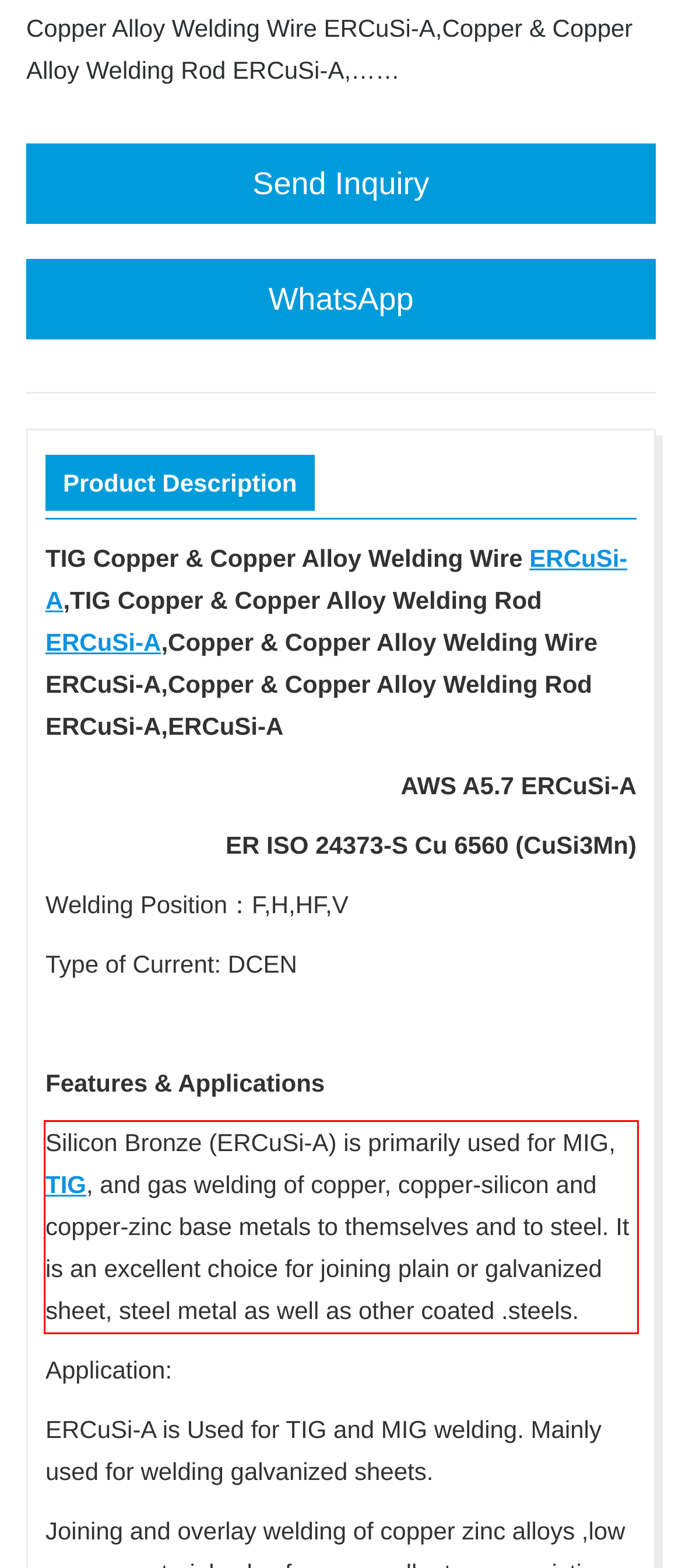Please take the screenshot of the webpage, find the red bounding box, and generate the text content that is within this red bounding box.

Silicon Bronze (ERCuSi-A) is primarily used for MIG, TIG, and gas welding of copper, copper-silicon and copper-zinc base metals to themselves and to steel. It is an excellent choice for joining plain or galvanized sheet, steel metal as well as other coated .steels.